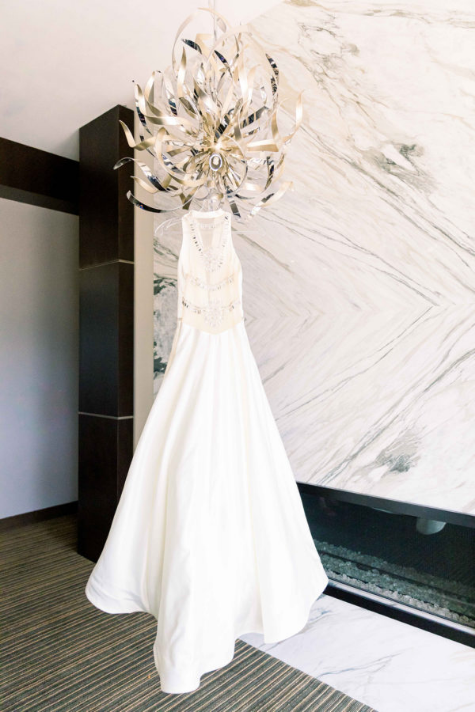What type of pattern is on the wall?
Look at the screenshot and respond with a single word or phrase.

Subtle